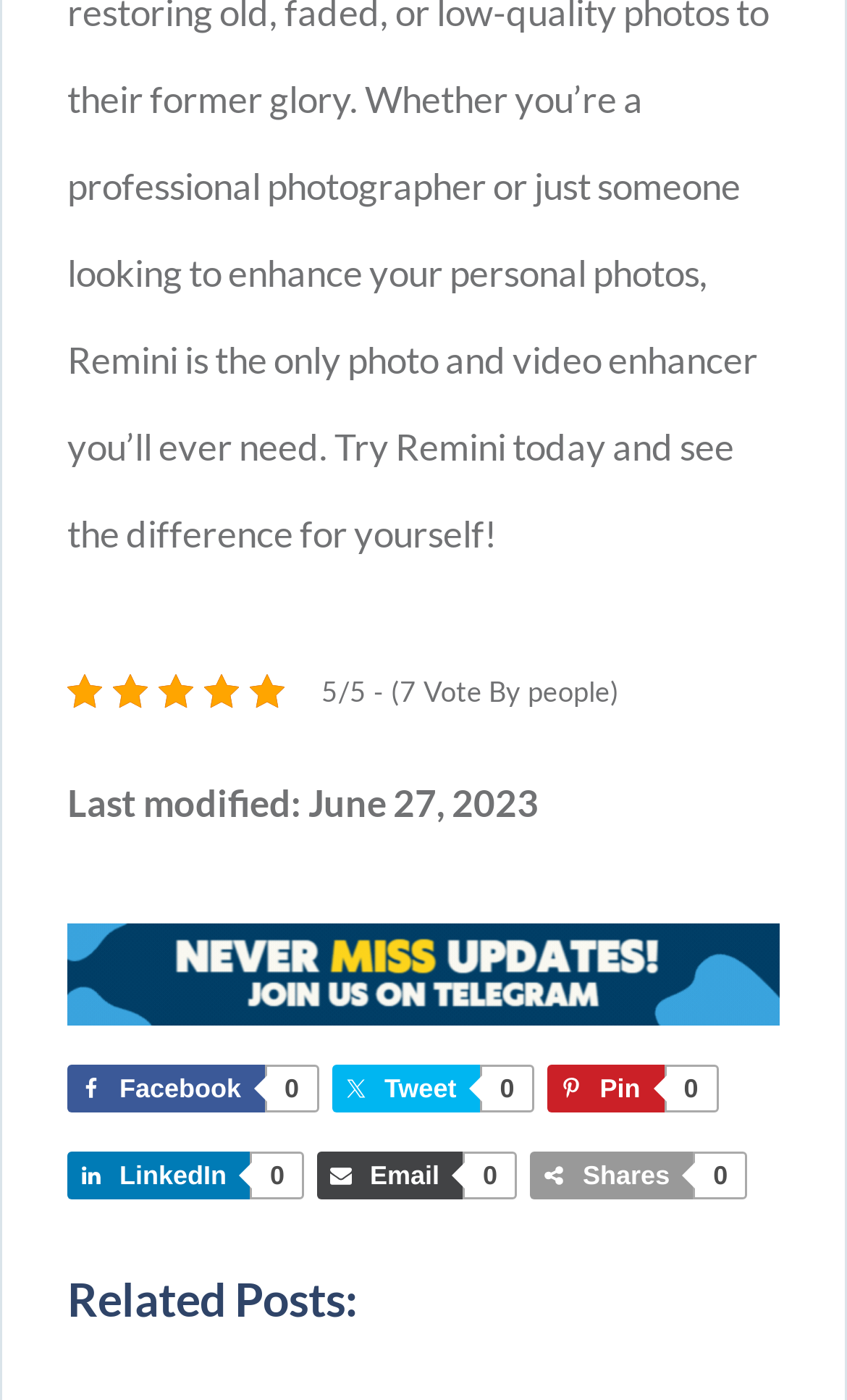What is the section title below the social media sharing options?
Kindly offer a comprehensive and detailed response to the question.

The section title below the social media sharing options is 'Shares', which is a static text element on the webpage.